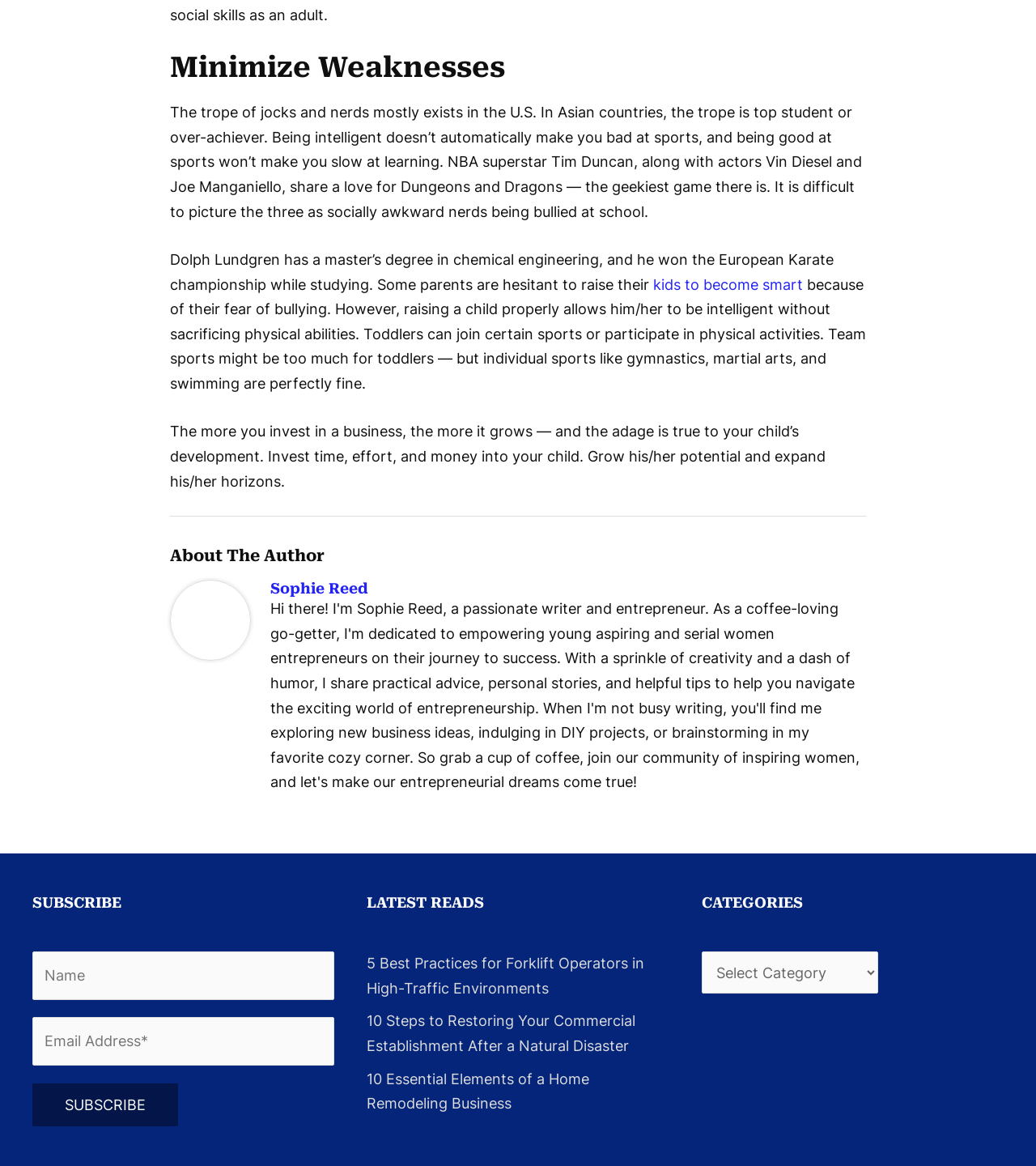What is the topic of the first heading?
Answer the question in a detailed and comprehensive manner.

The first heading is 'Minimize Weaknesses' which is located at the top of the webpage with a bounding box coordinate of [0.164, 0.044, 0.836, 0.072]. This heading is likely the main topic of the webpage.